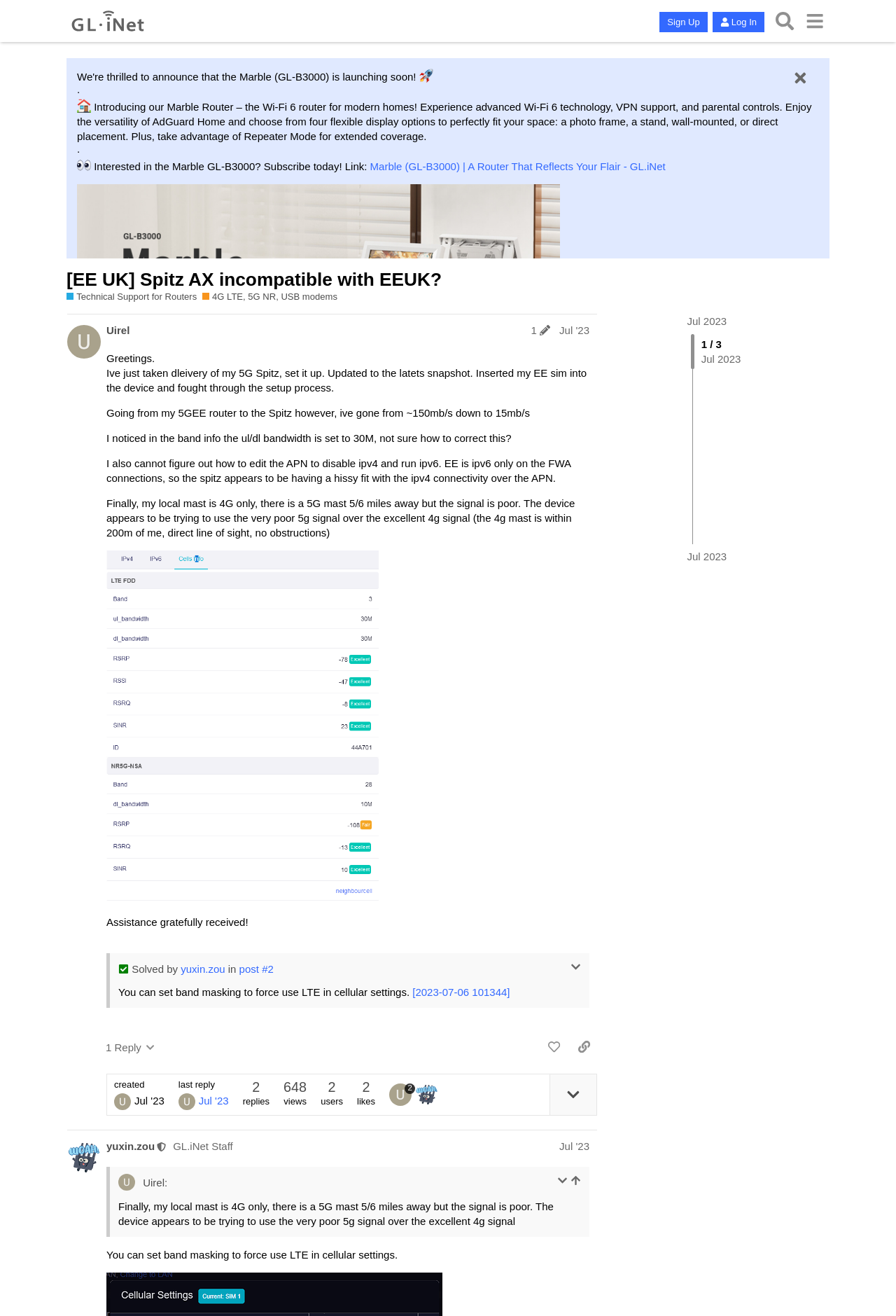Use a single word or phrase to answer this question: 
What is the author's current internet speed?

15mb/s